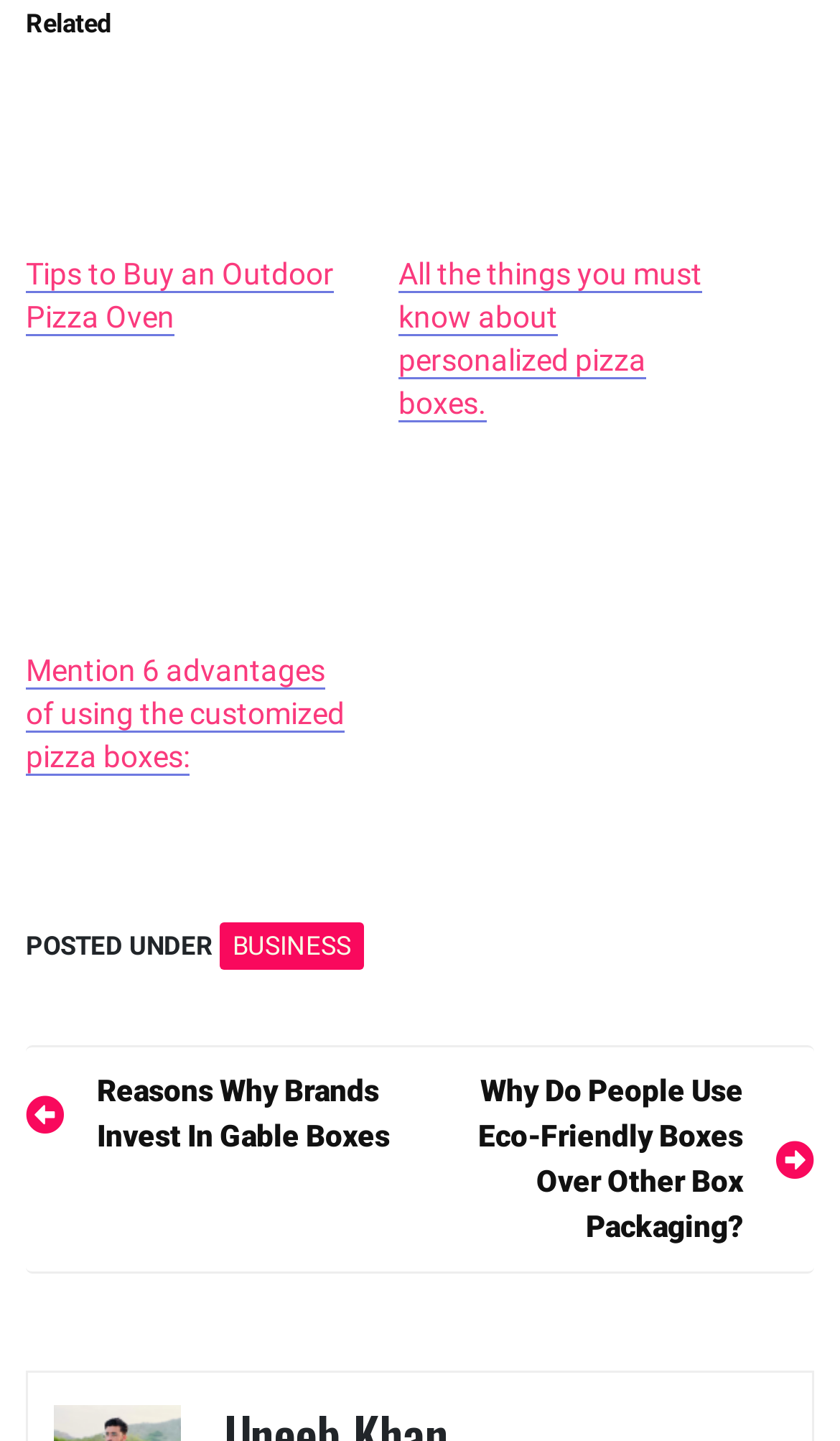Find the bounding box coordinates for the area that must be clicked to perform this action: "click the link to learn about outdoor pizza ovens".

[0.031, 0.045, 0.423, 0.176]